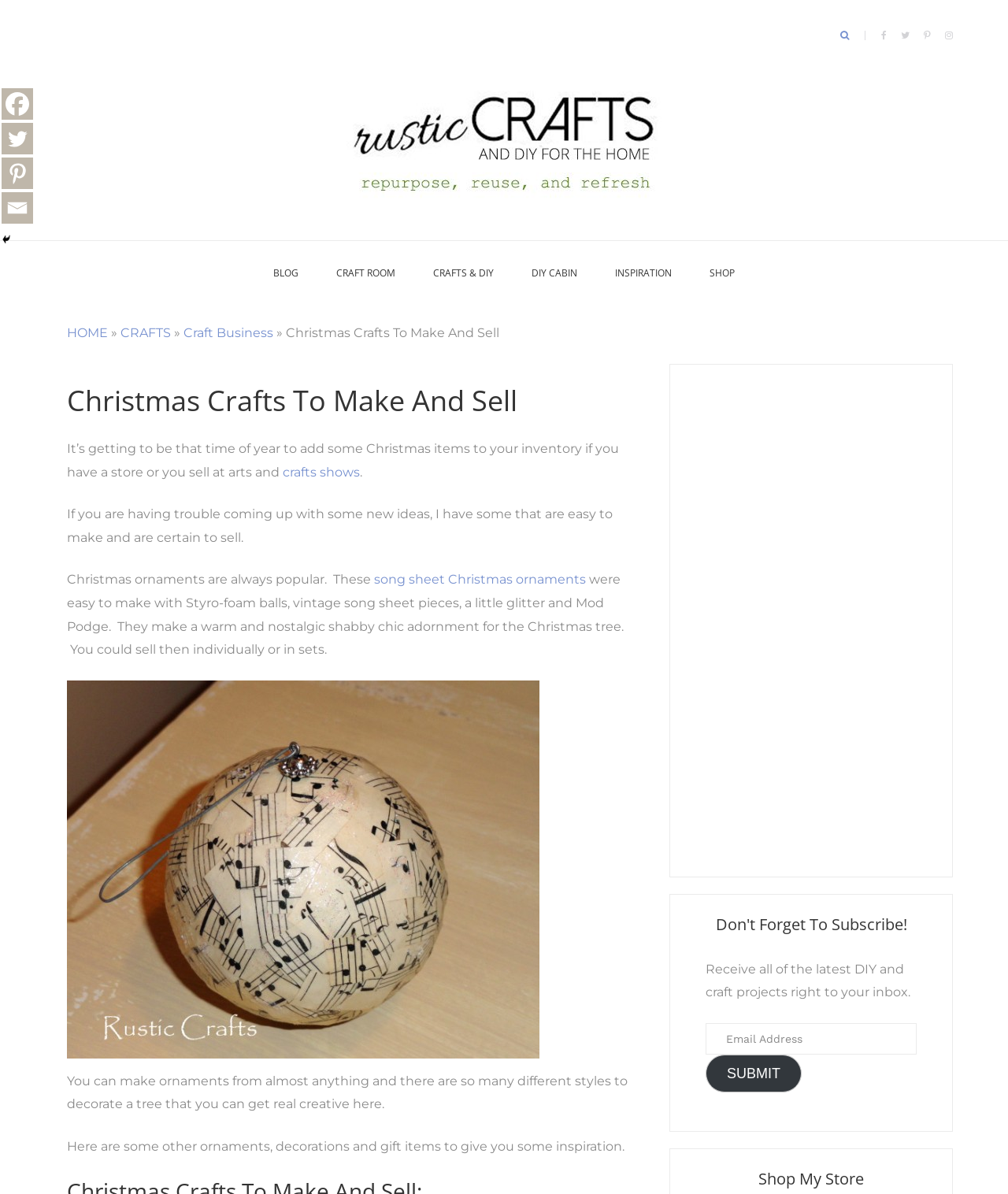Kindly determine the bounding box coordinates of the area that needs to be clicked to fulfill this instruction: "Subscribe to receive DIY and craft projects".

[0.7, 0.857, 0.909, 0.883]